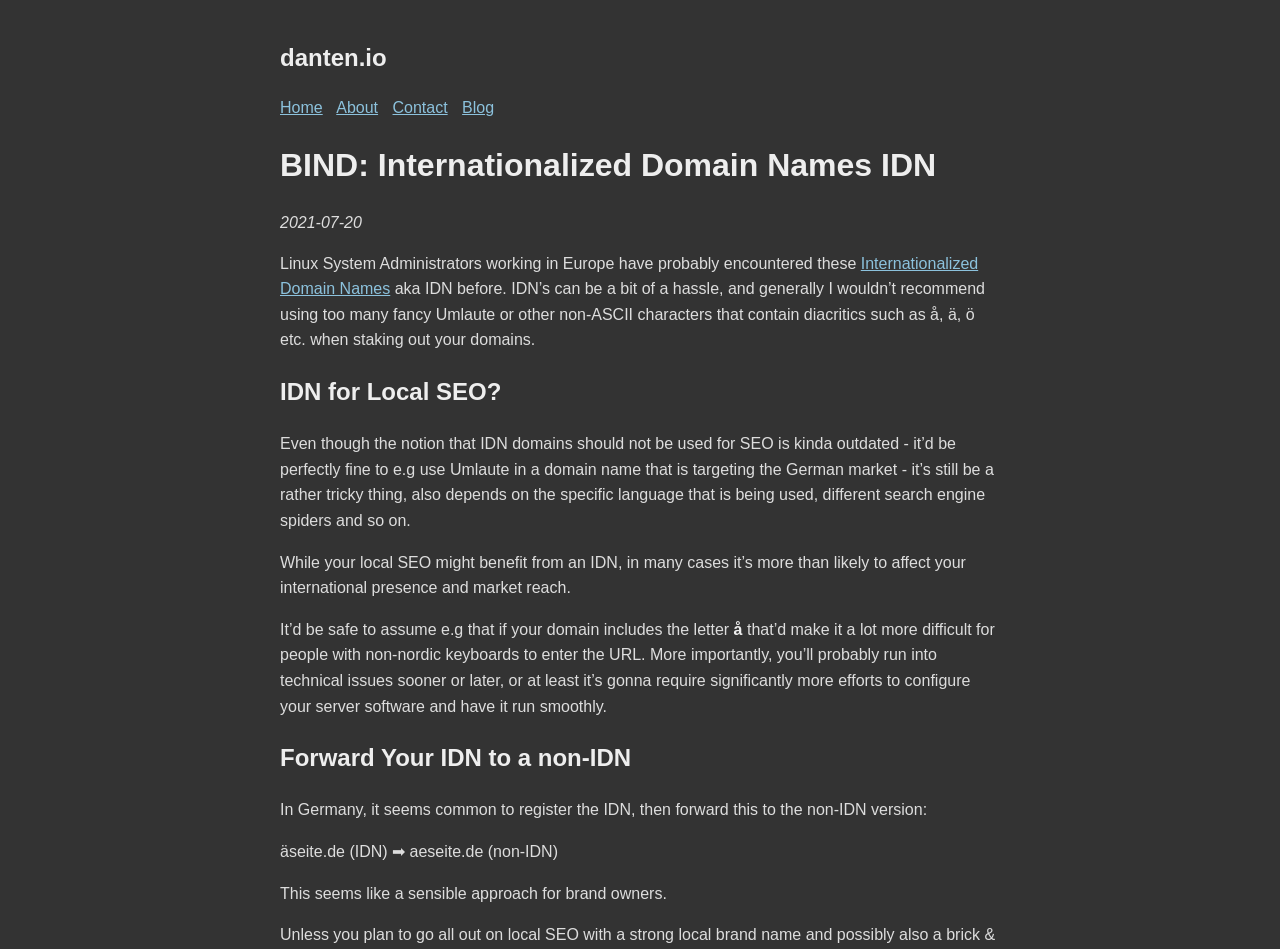What is an example of a non-ASCII character mentioned in the article?
Using the image as a reference, answer with just one word or a short phrase.

å